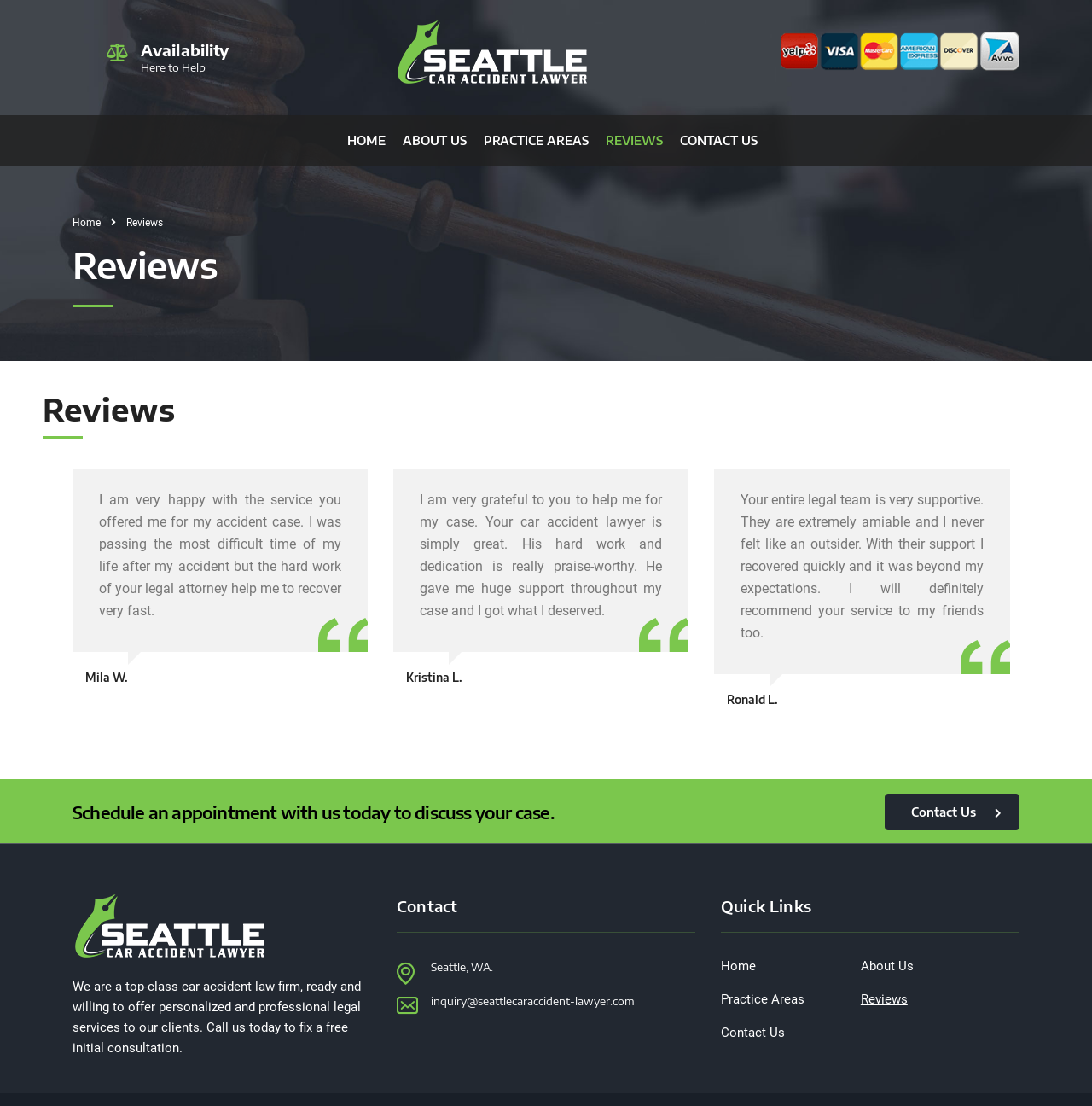Please provide a brief answer to the following inquiry using a single word or phrase:
What is the location of the law firm?

Seattle, WA